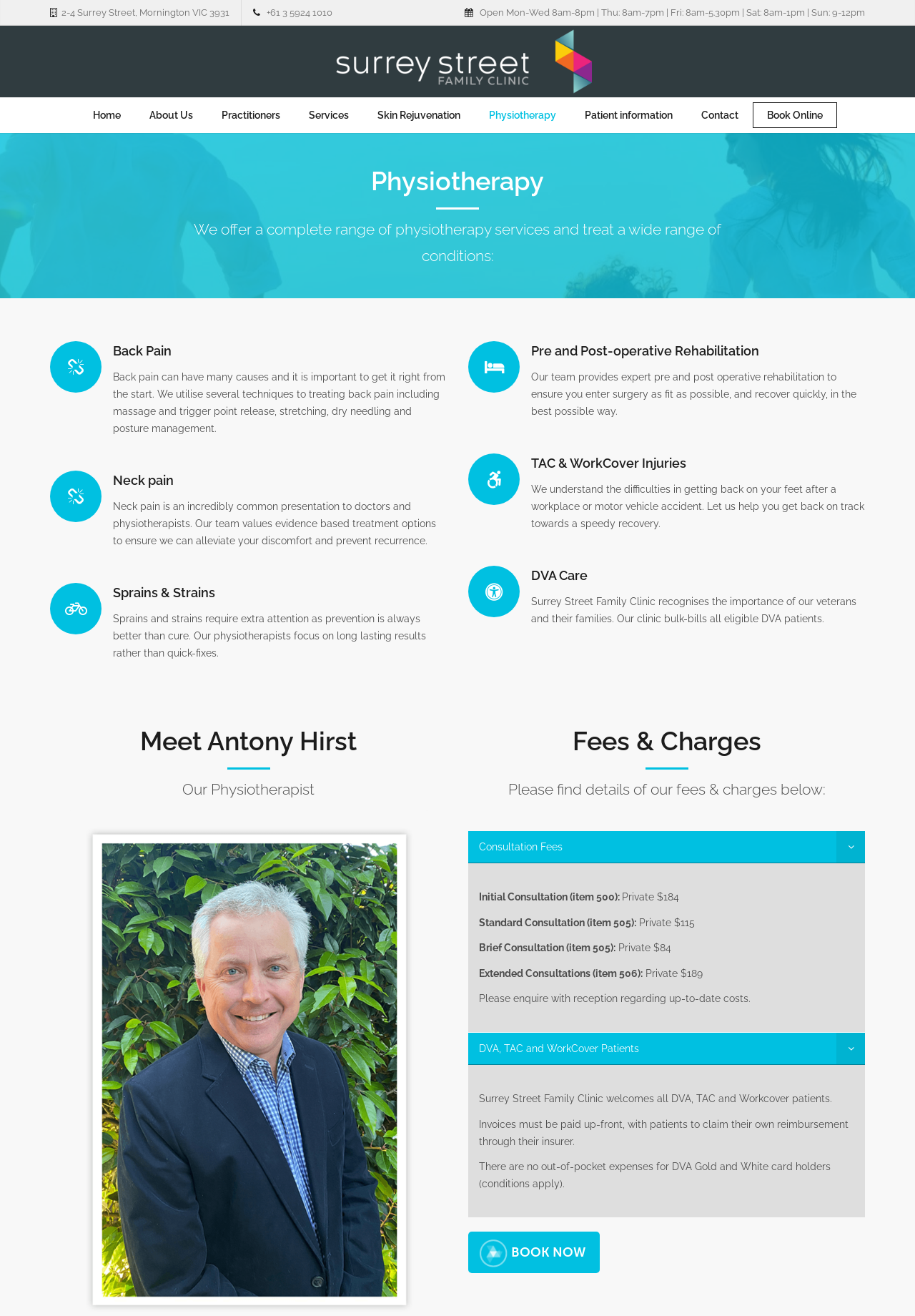Locate the bounding box coordinates of the area to click to fulfill this instruction: "Click the 'Consultation Fees' link". The bounding box should be presented as four float numbers between 0 and 1, in the order [left, top, right, bottom].

[0.523, 0.639, 0.615, 0.648]